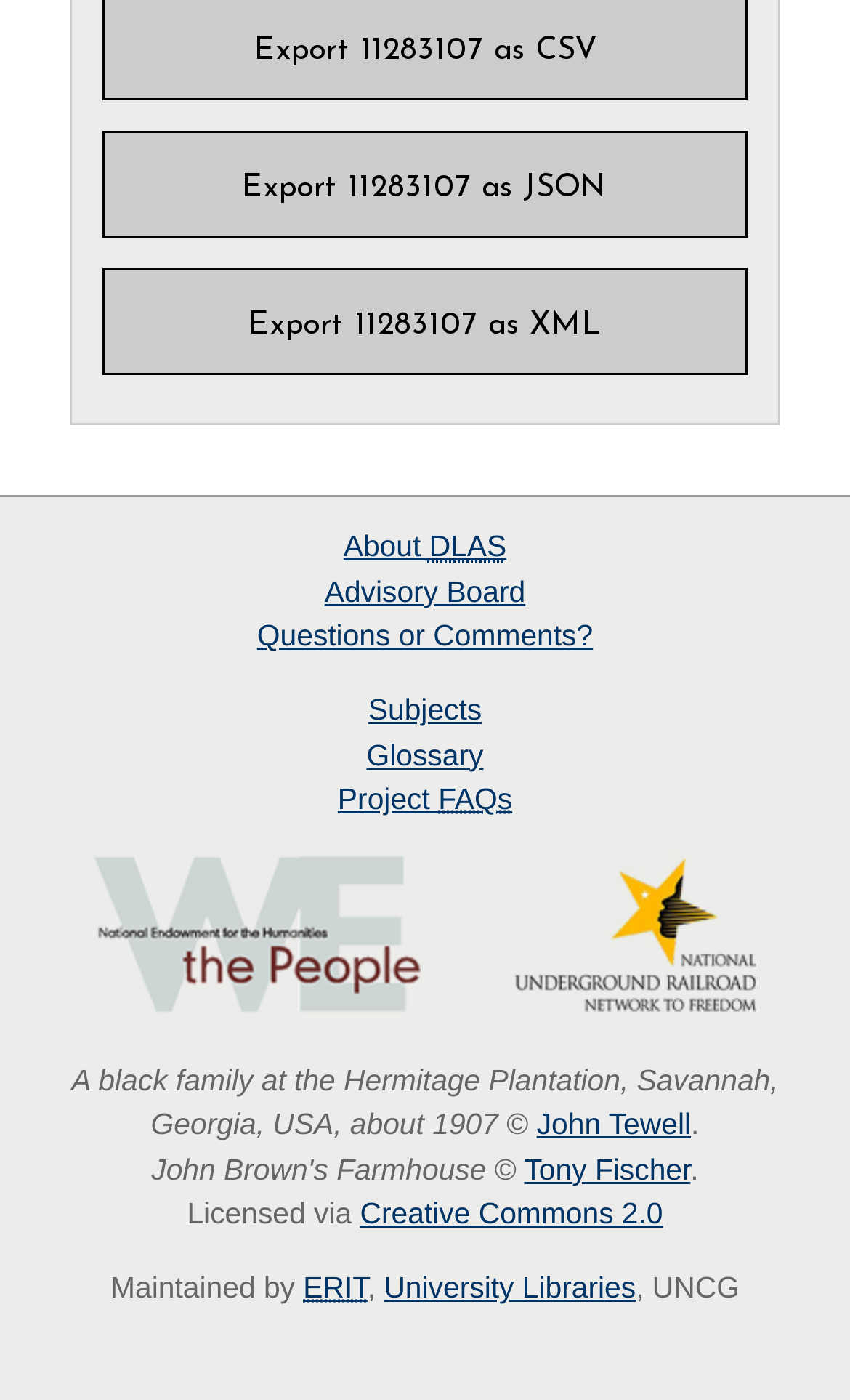Determine the bounding box coordinates for the clickable element to execute this instruction: "Export data as JSON". Provide the coordinates as four float numbers between 0 and 1, i.e., [left, top, right, bottom].

[0.122, 0.094, 0.878, 0.17]